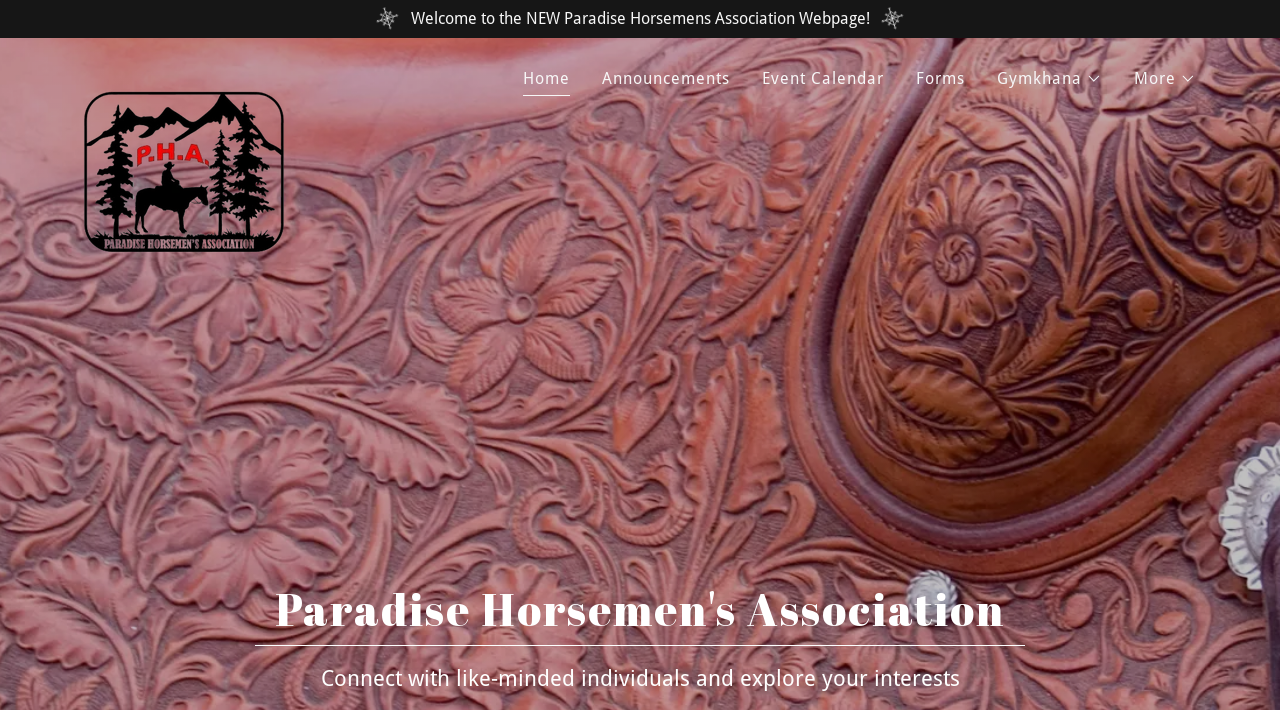Respond with a single word or short phrase to the following question: 
How many buttons are in the top navigation menu?

2